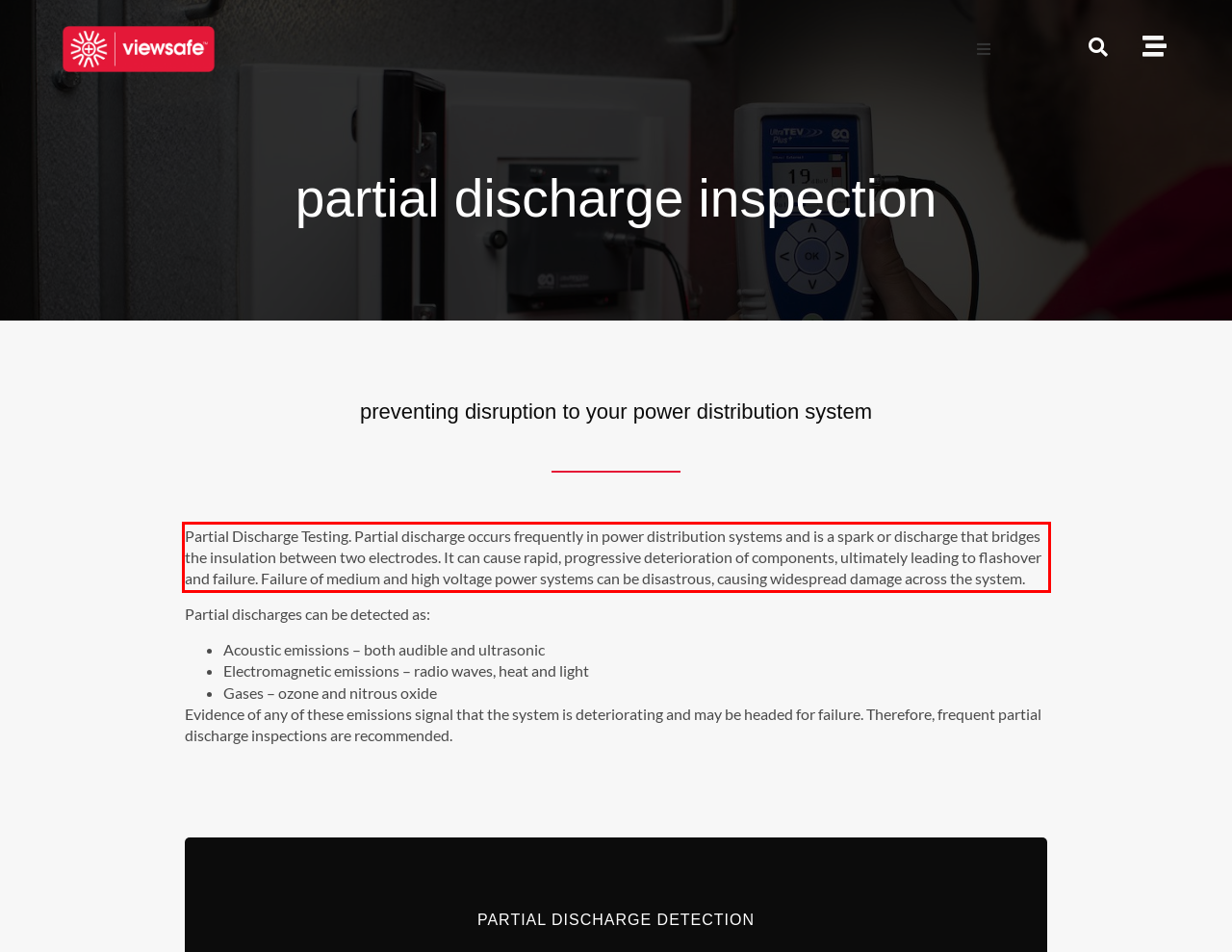Using the provided screenshot of a webpage, recognize the text inside the red rectangle bounding box by performing OCR.

Partial Discharge Testing. Partial discharge occurs frequently in power distribution systems and is a spark or discharge that bridges the insulation between two electrodes. It can cause rapid, progressive deterioration of components, ultimately leading to flashover and failure. Failure of medium and high voltage power systems can be disastrous, causing widespread damage across the system.